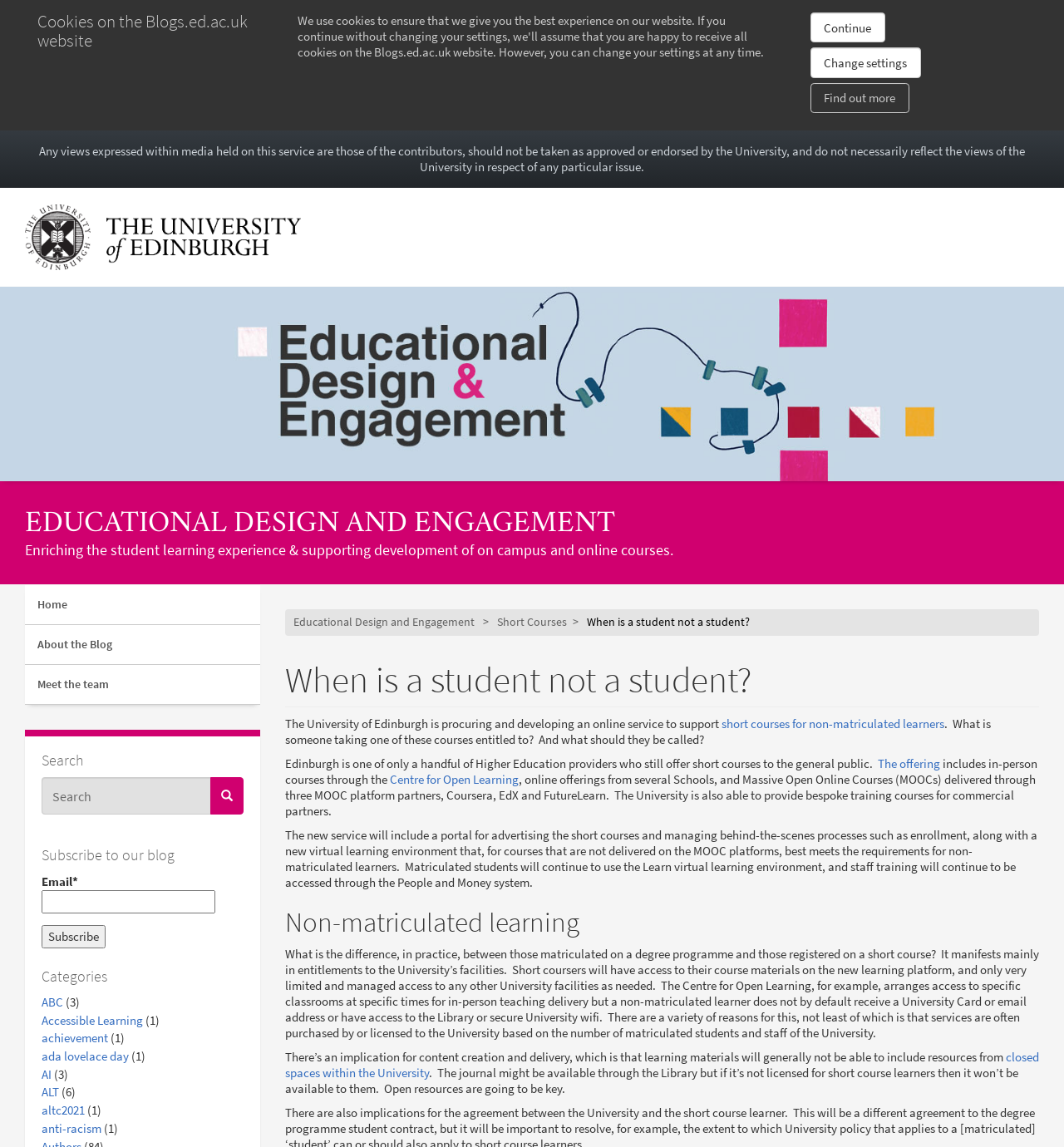Locate the bounding box coordinates of the area you need to click to fulfill this instruction: 'Learn about 'Accessible Learning''. The coordinates must be in the form of four float numbers ranging from 0 to 1: [left, top, right, bottom].

[0.039, 0.882, 0.134, 0.896]